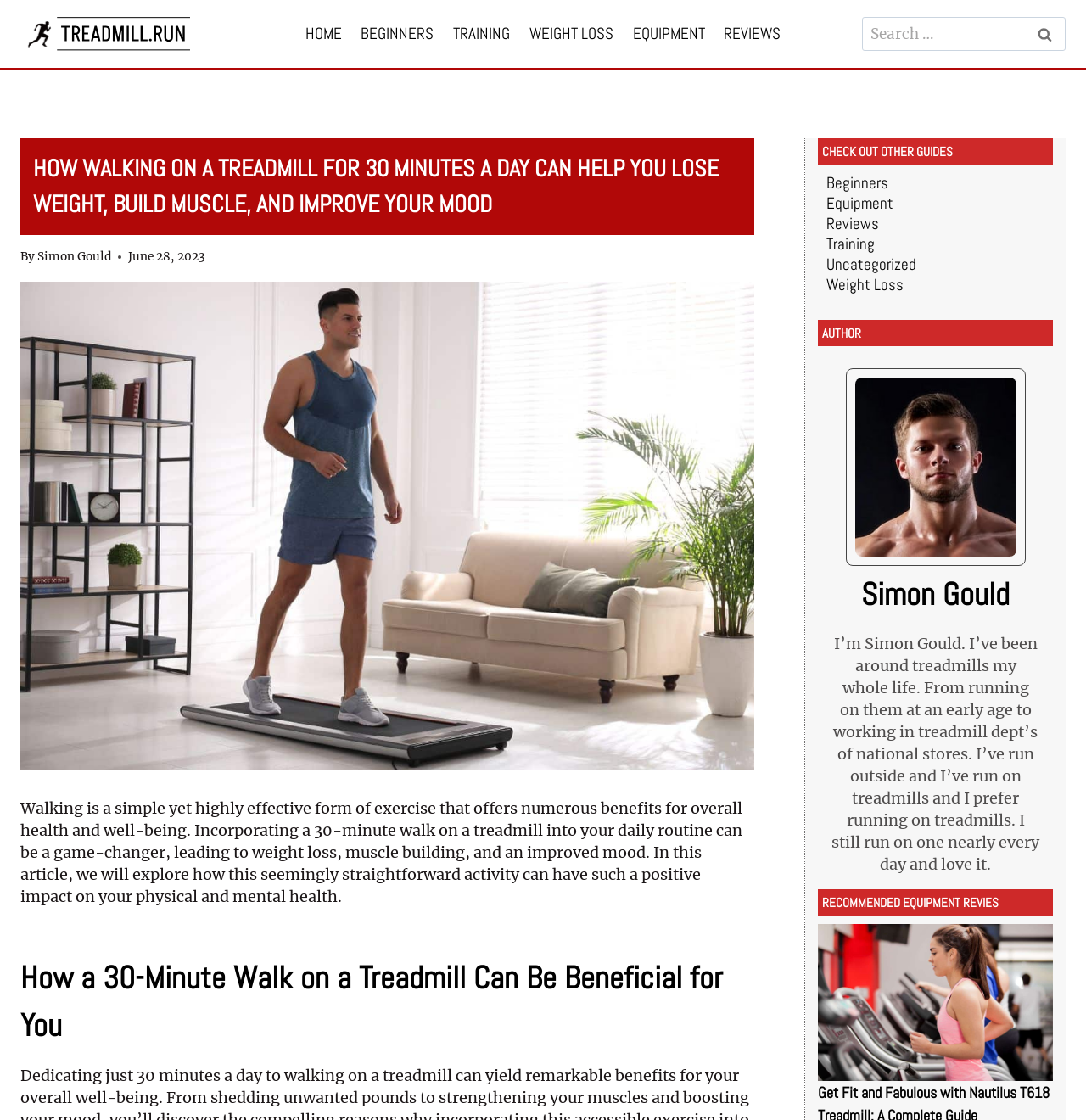Determine the main headline of the webpage and provide its text.

HOW WALKING ON A TREADMILL FOR 30 MINUTES A DAY CAN HELP YOU LOSE WEIGHT, BUILD MUSCLE, AND IMPROVE YOUR MOOD